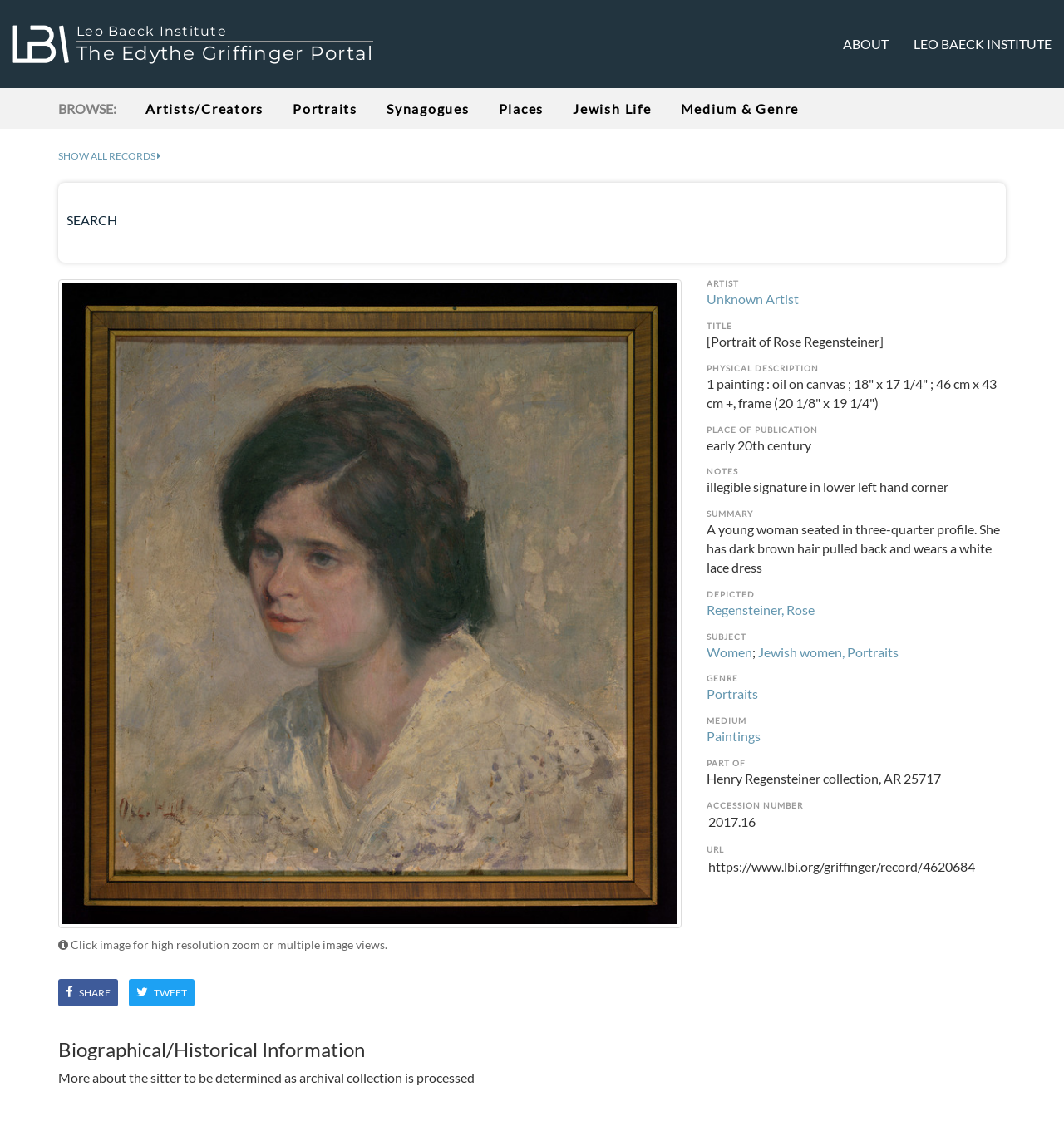What is the name of the institute?
Based on the image, respond with a single word or phrase.

Leo Baeck Institute